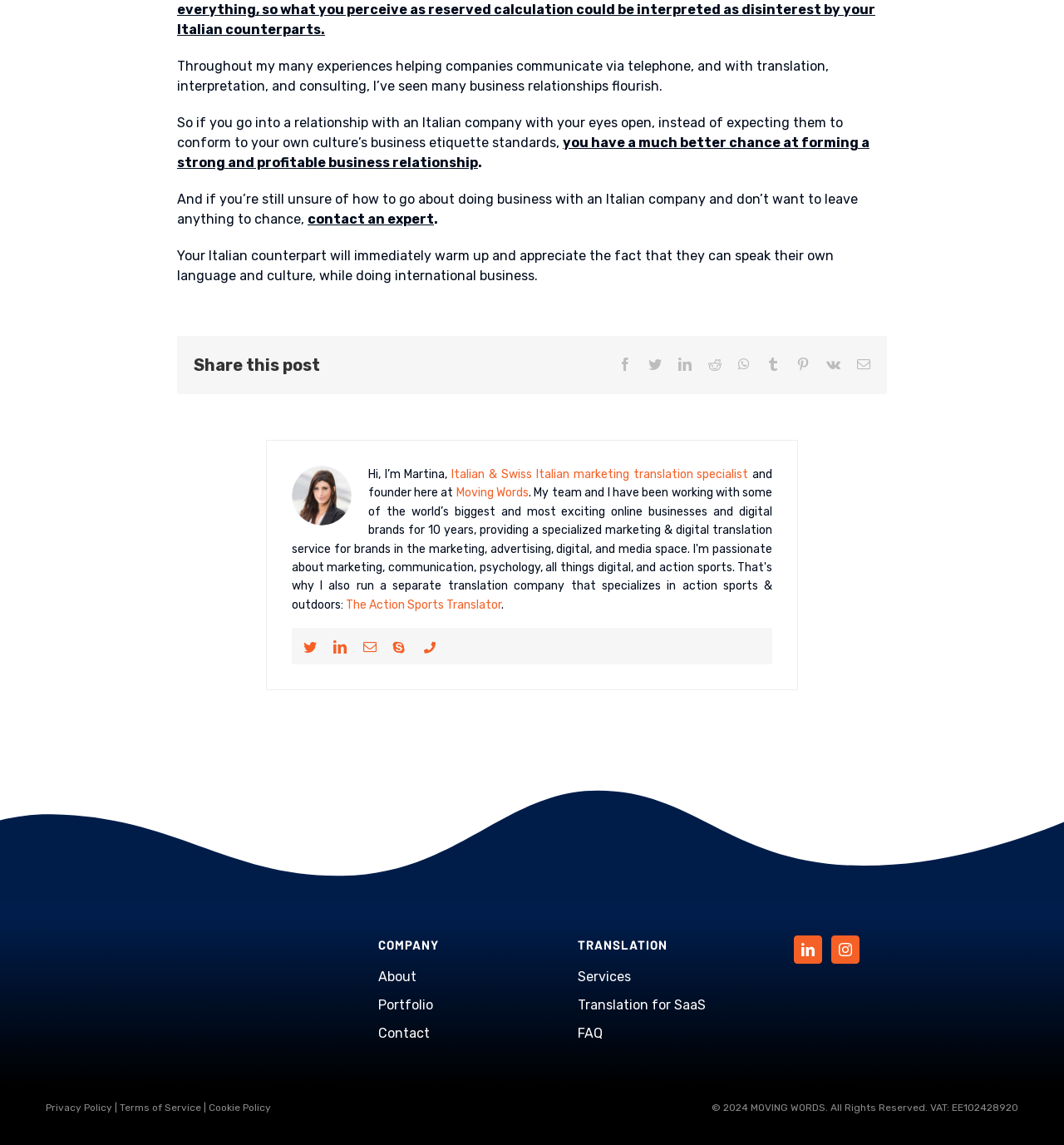Determine the bounding box for the HTML element described here: "The Action Sports Translator". The coordinates should be given as [left, top, right, bottom] with each number being a float between 0 and 1.

[0.325, 0.522, 0.471, 0.534]